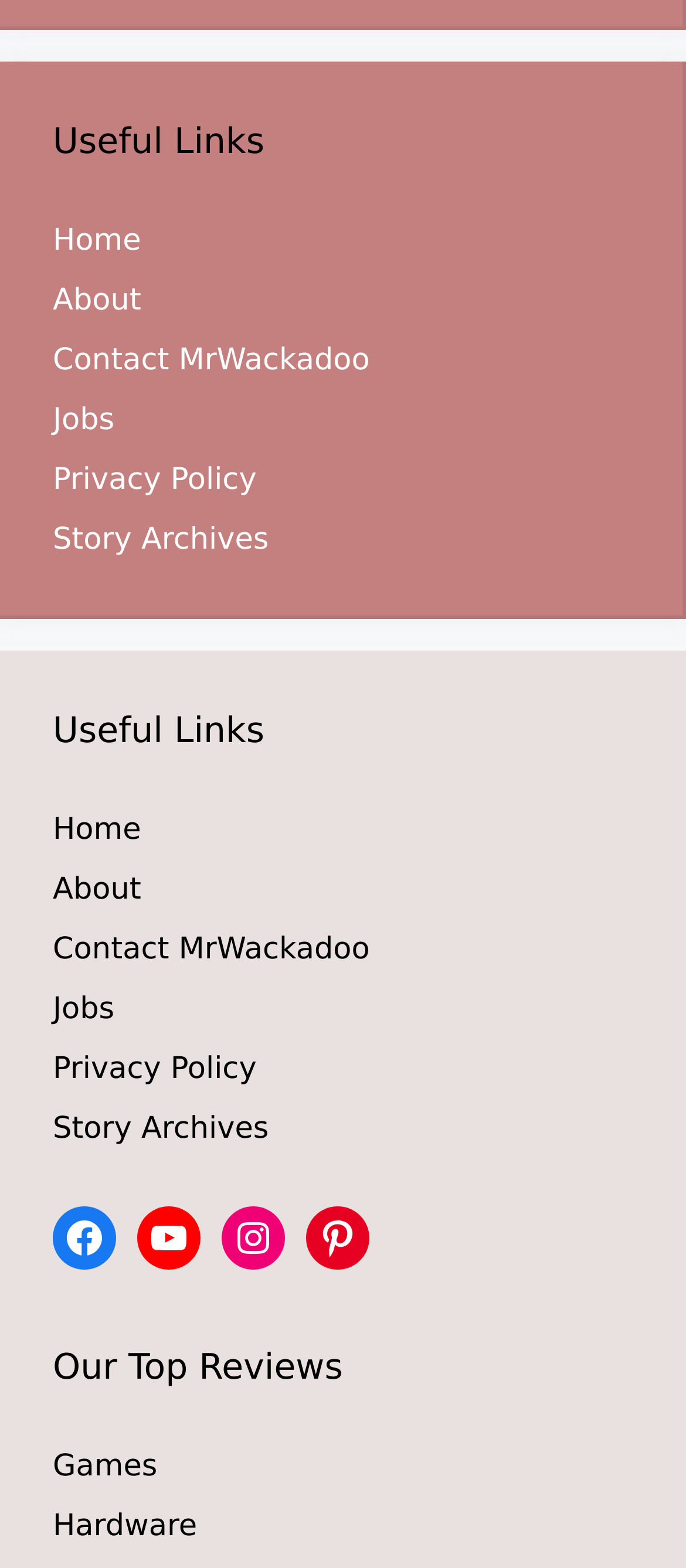How many navigation menus are there in the webpage?
Using the visual information, respond with a single word or phrase.

3